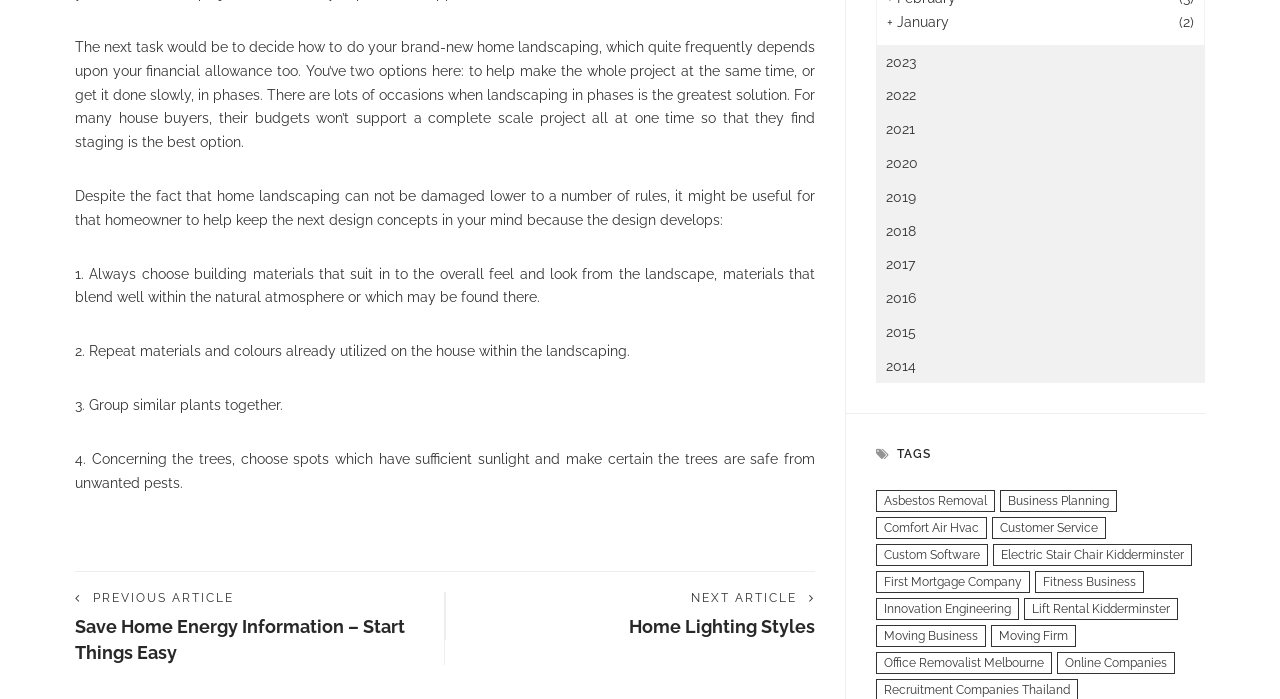Please identify the bounding box coordinates of the clickable area that will allow you to execute the instruction: "Click on 'Save Home Energy Information – Start Things Easy'".

[0.059, 0.882, 0.316, 0.948]